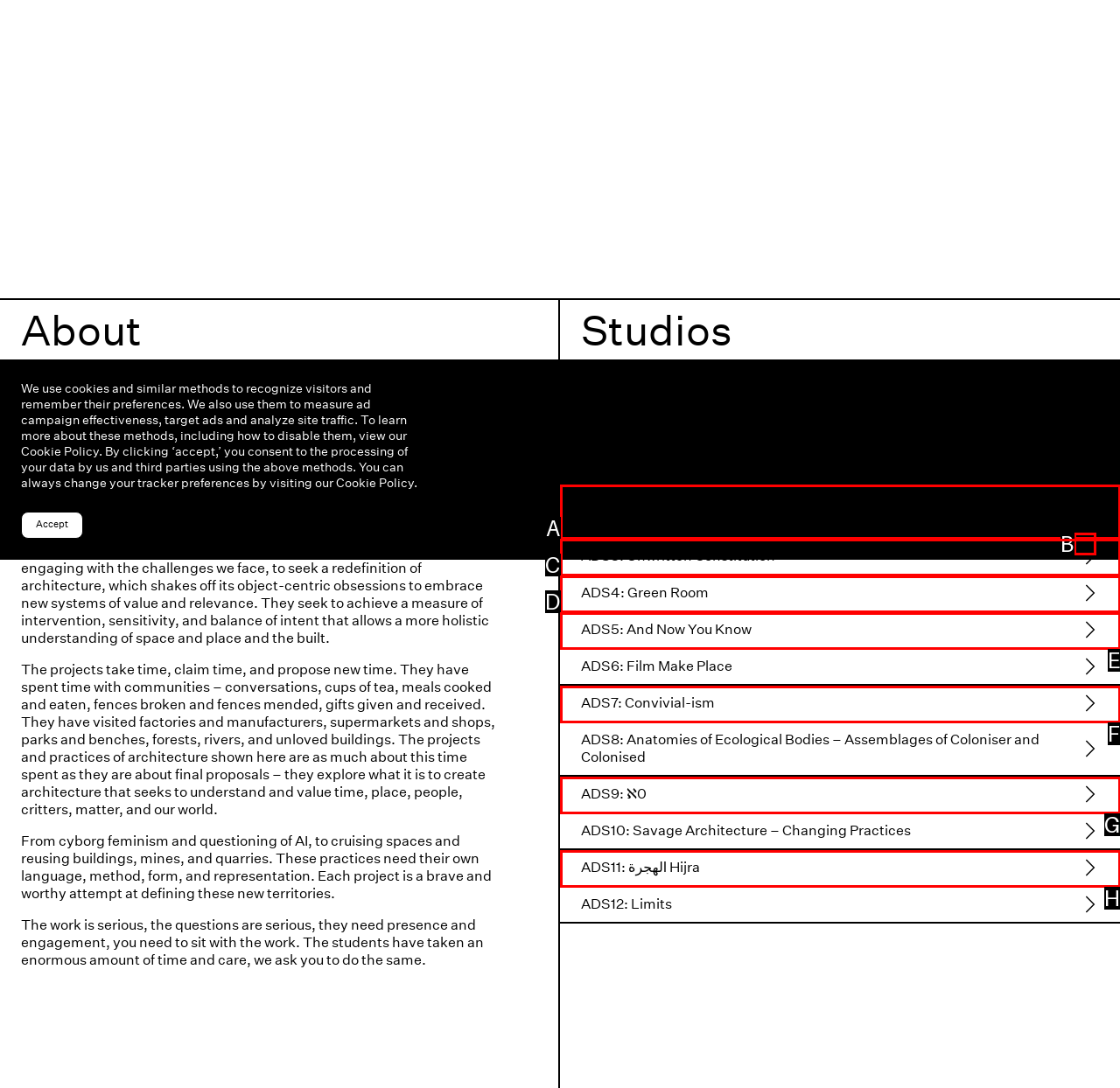From the given options, choose the HTML element that aligns with the description: ADS5: And Now You Know. Respond with the letter of the selected element.

E